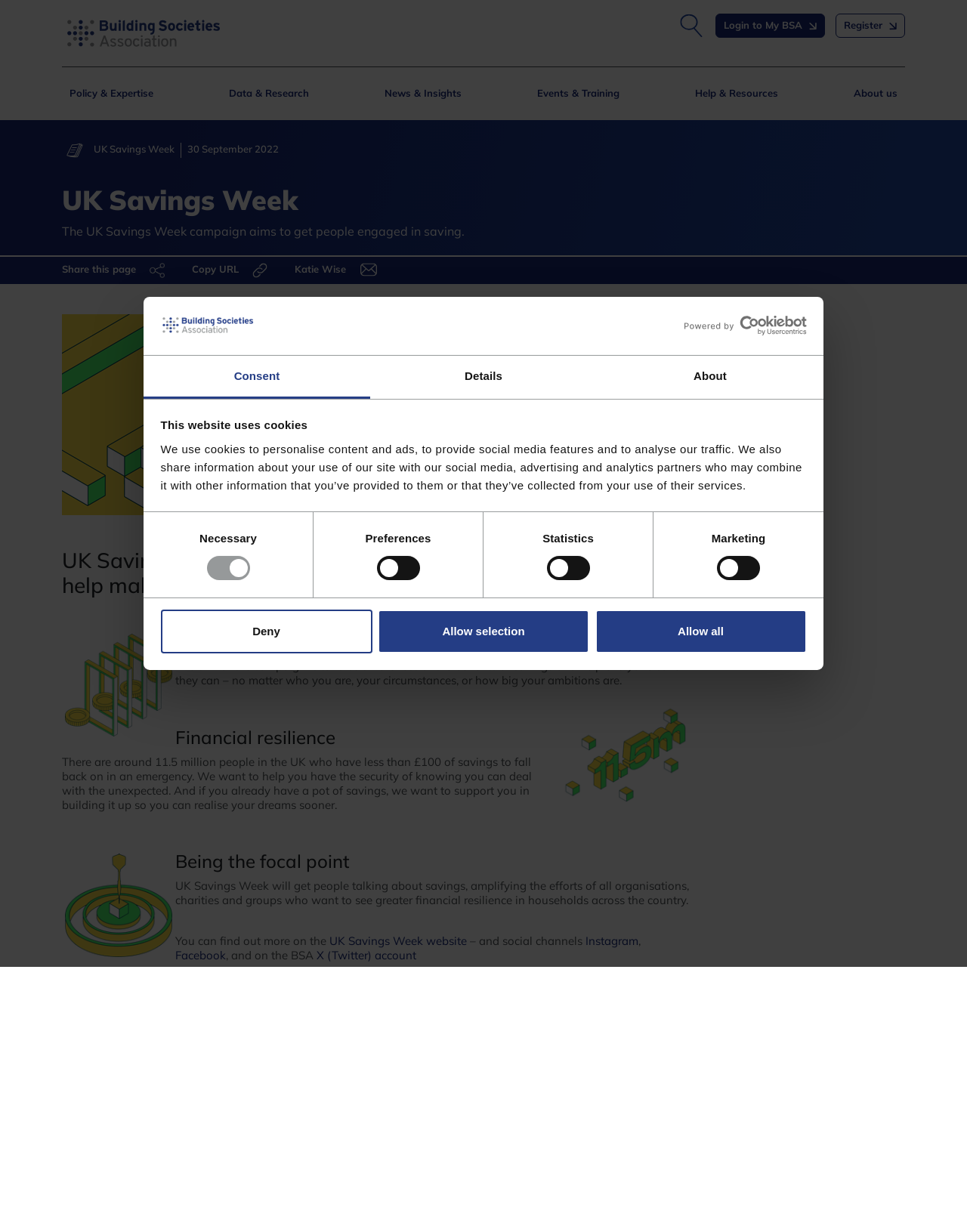Locate the bounding box coordinates of the clickable part needed for the task: "Click the BSA logo".

[0.064, 0.006, 0.231, 0.048]